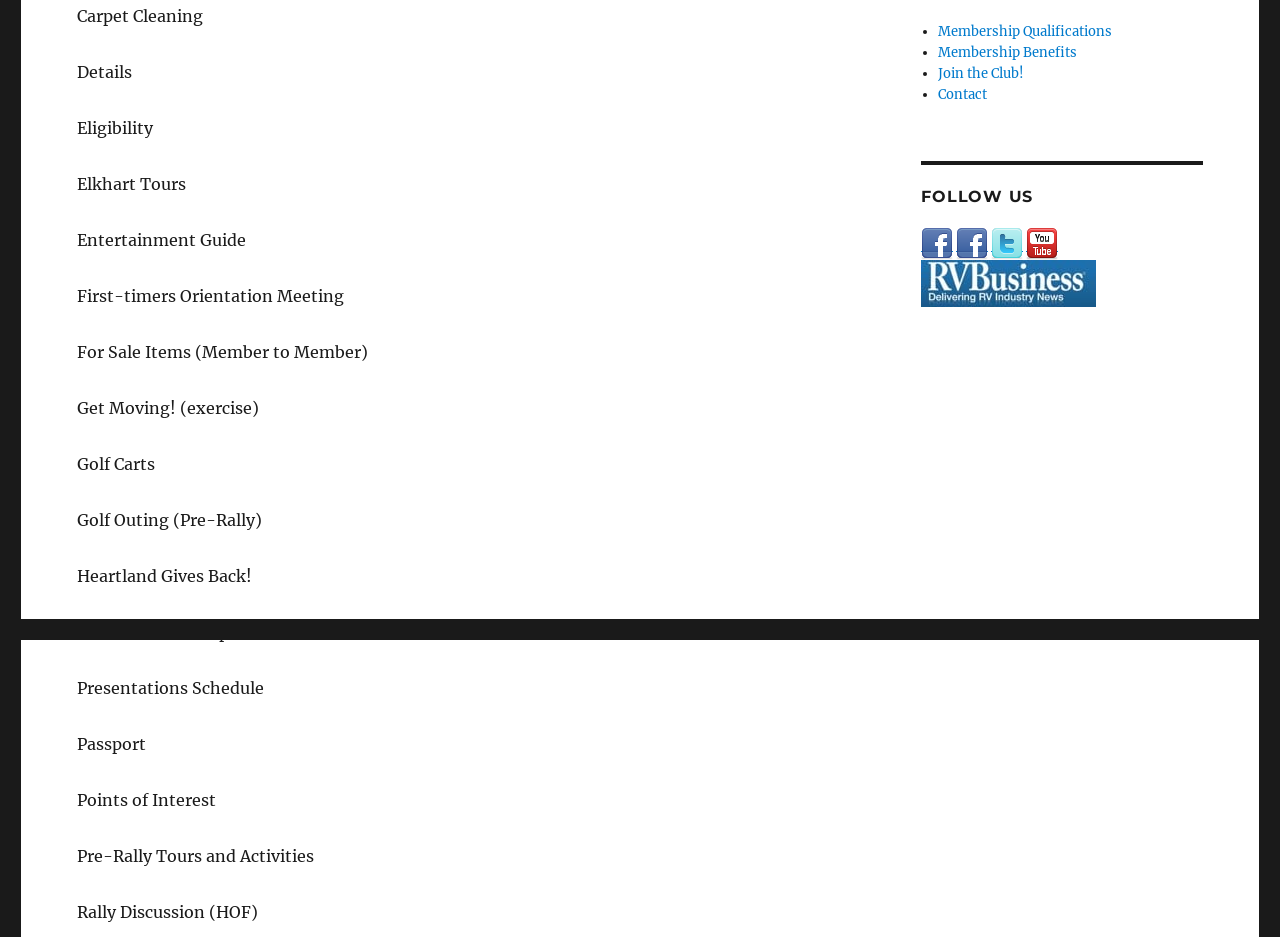Identify the bounding box coordinates for the UI element mentioned here: "Membership Qualifications". Provide the coordinates as four float values between 0 and 1, i.e., [left, top, right, bottom].

[0.733, 0.024, 0.868, 0.042]